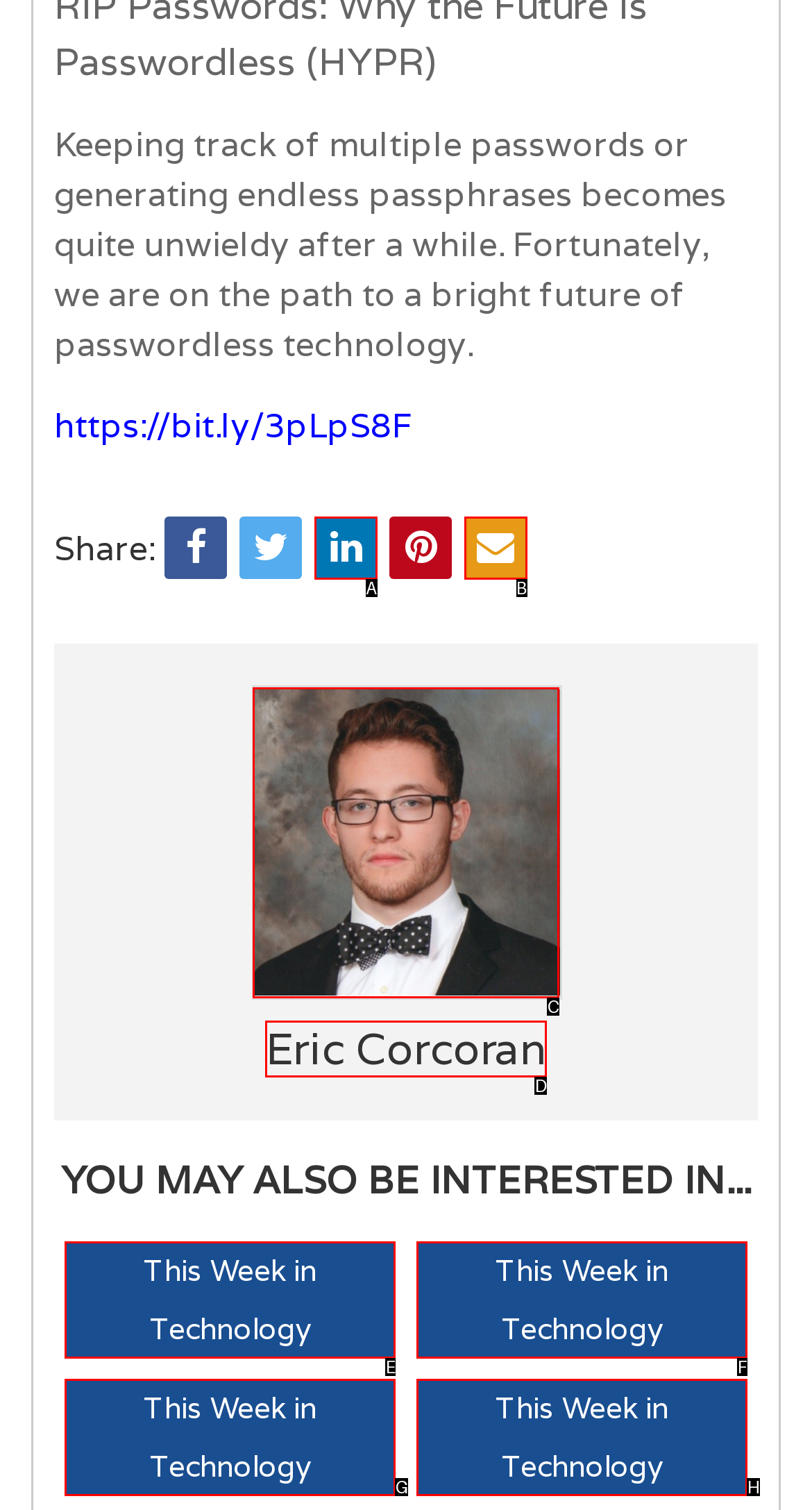Determine which option matches the element description: Eric Corcoran
Reply with the letter of the appropriate option from the options provided.

D